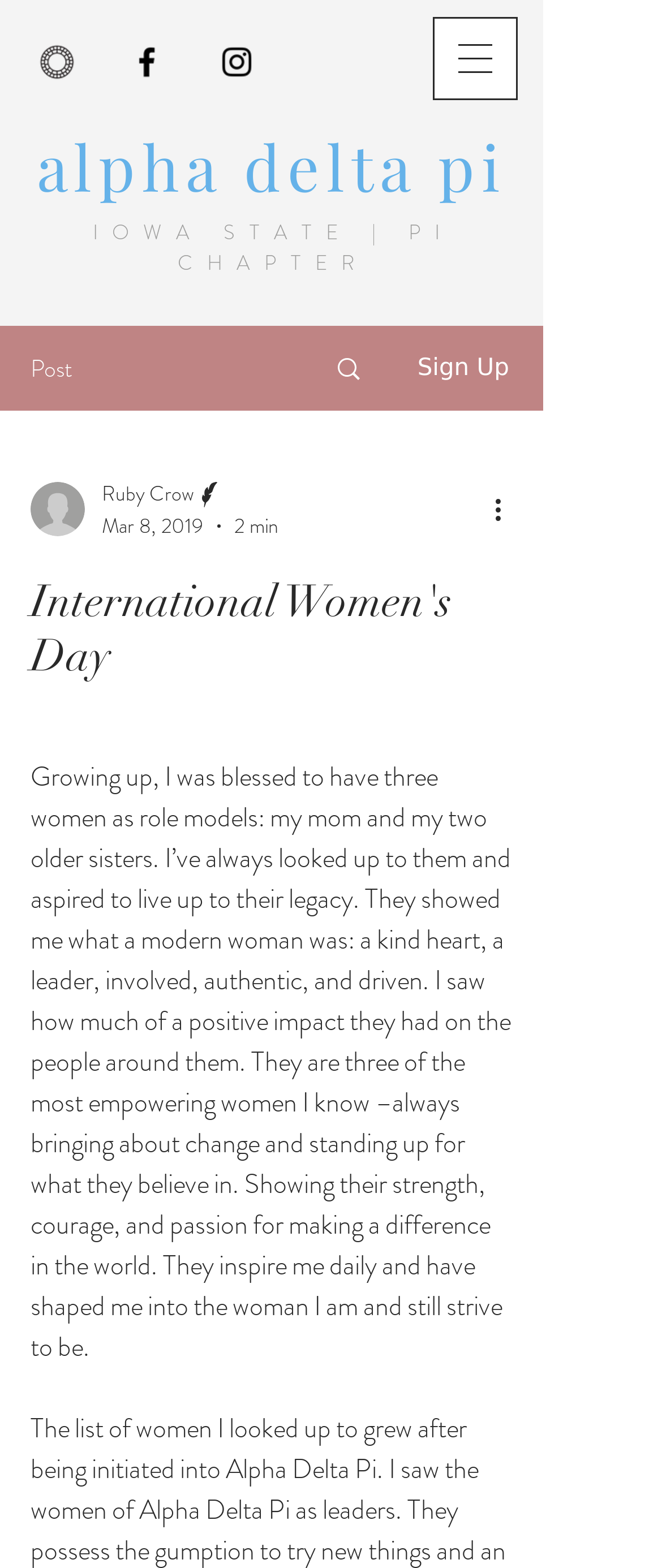Using the information in the image, give a detailed answer to the following question: Who is the author of the article?

I found the answer by looking at the generic element with the text 'Ruby Crow', which is located near the writer's picture and the publication date, suggesting that it is the author's name.